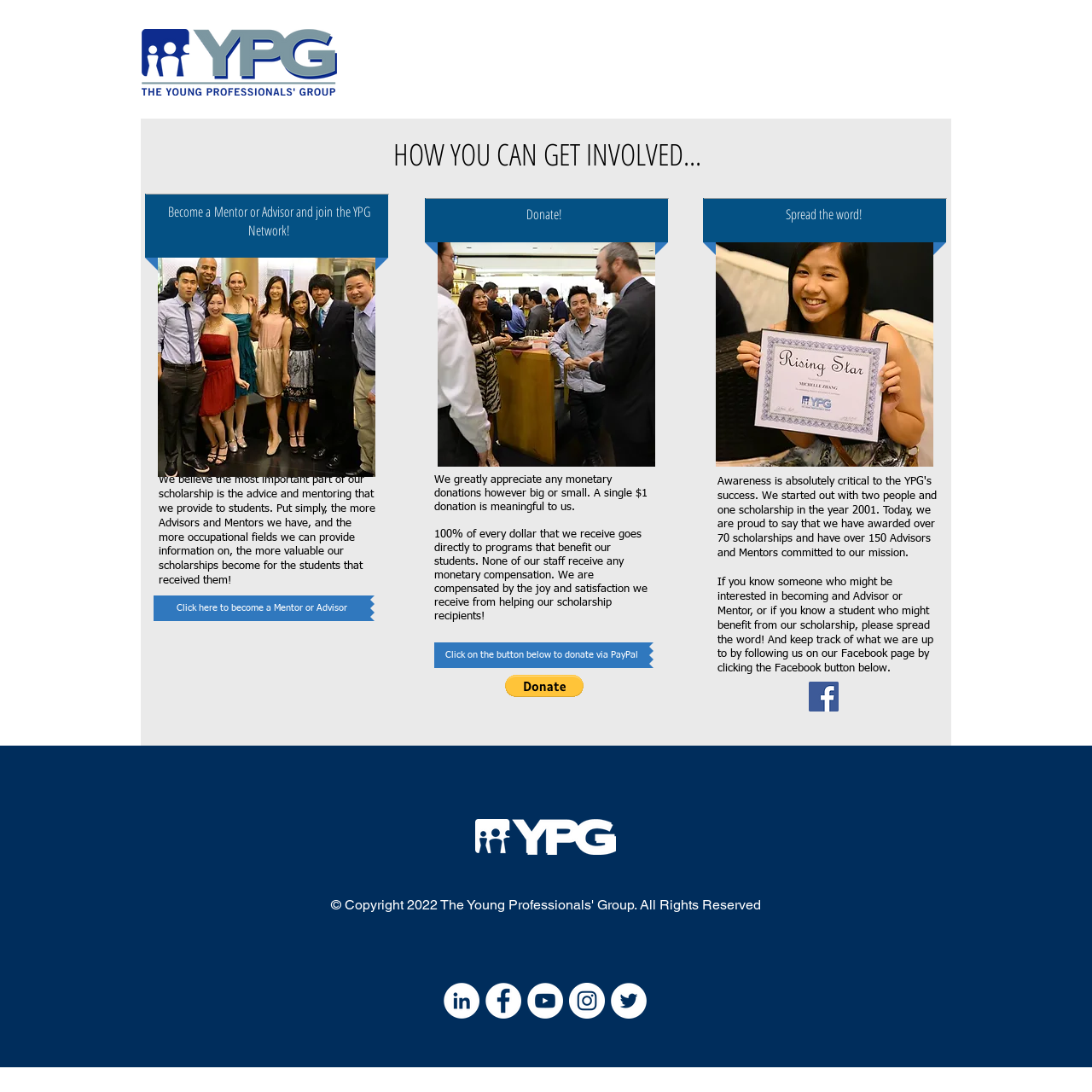Show me the bounding box coordinates of the clickable region to achieve the task as per the instruction: "Spread the word about YPG".

[0.72, 0.188, 0.79, 0.205]